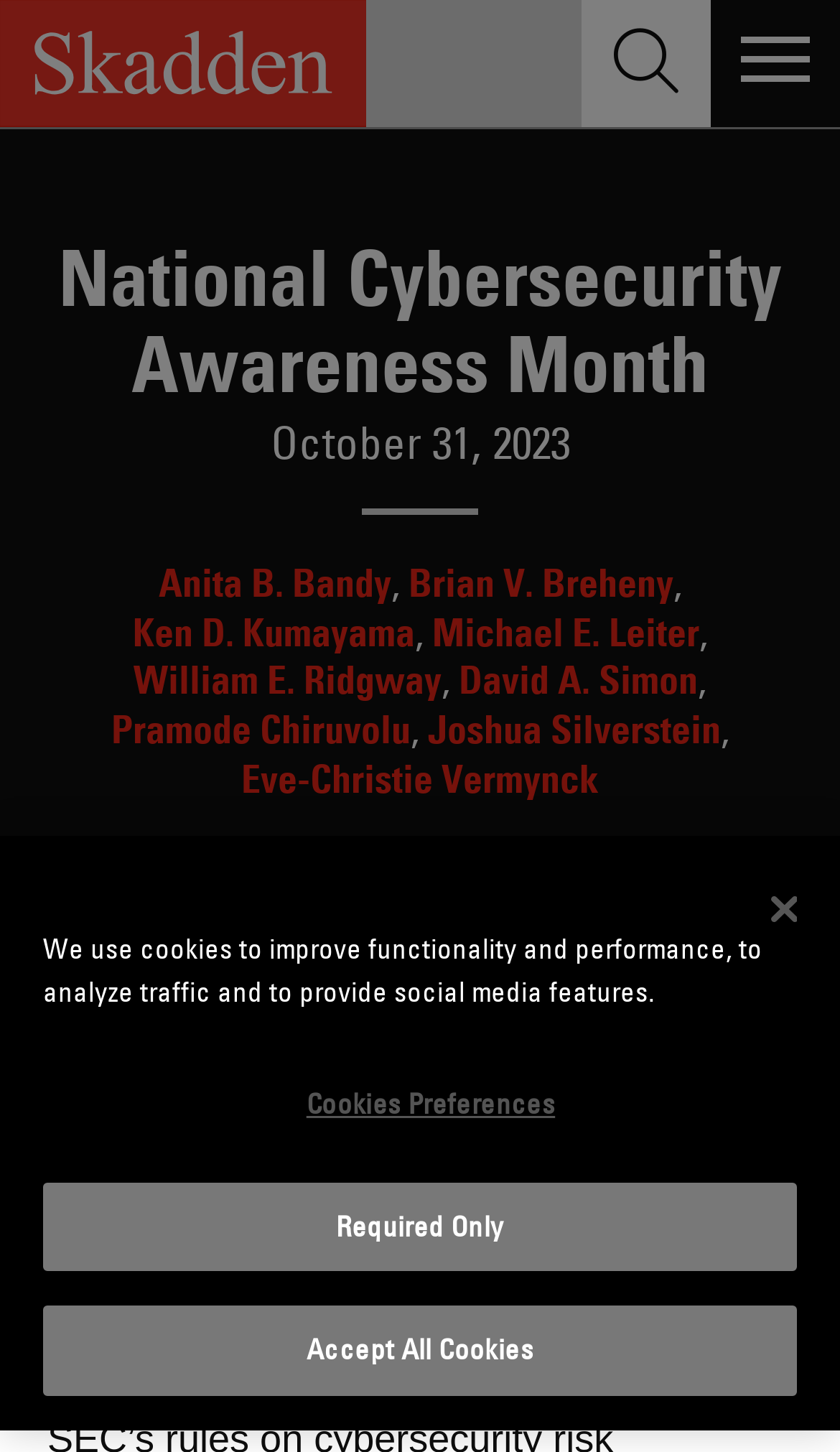Can you determine the main header of this webpage?

National Cybersecurity Awareness Month